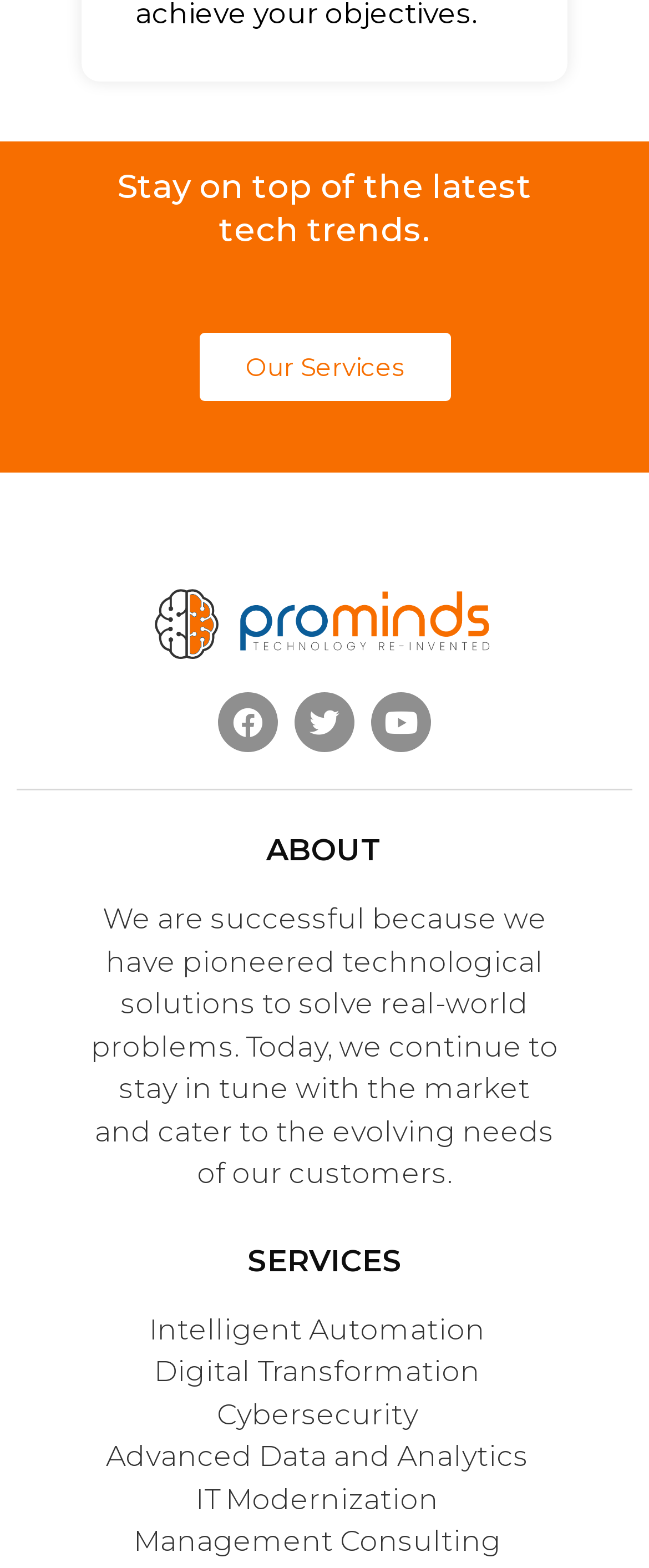Based on the element description parent_node: ​ name="dateDeparture" placeholder="Pick-up date", identify the bounding box coordinates for the UI element. The coordinates should be in the format (top-left x, top-left y, bottom-right x, bottom-right y) and within the 0 to 1 range.

None